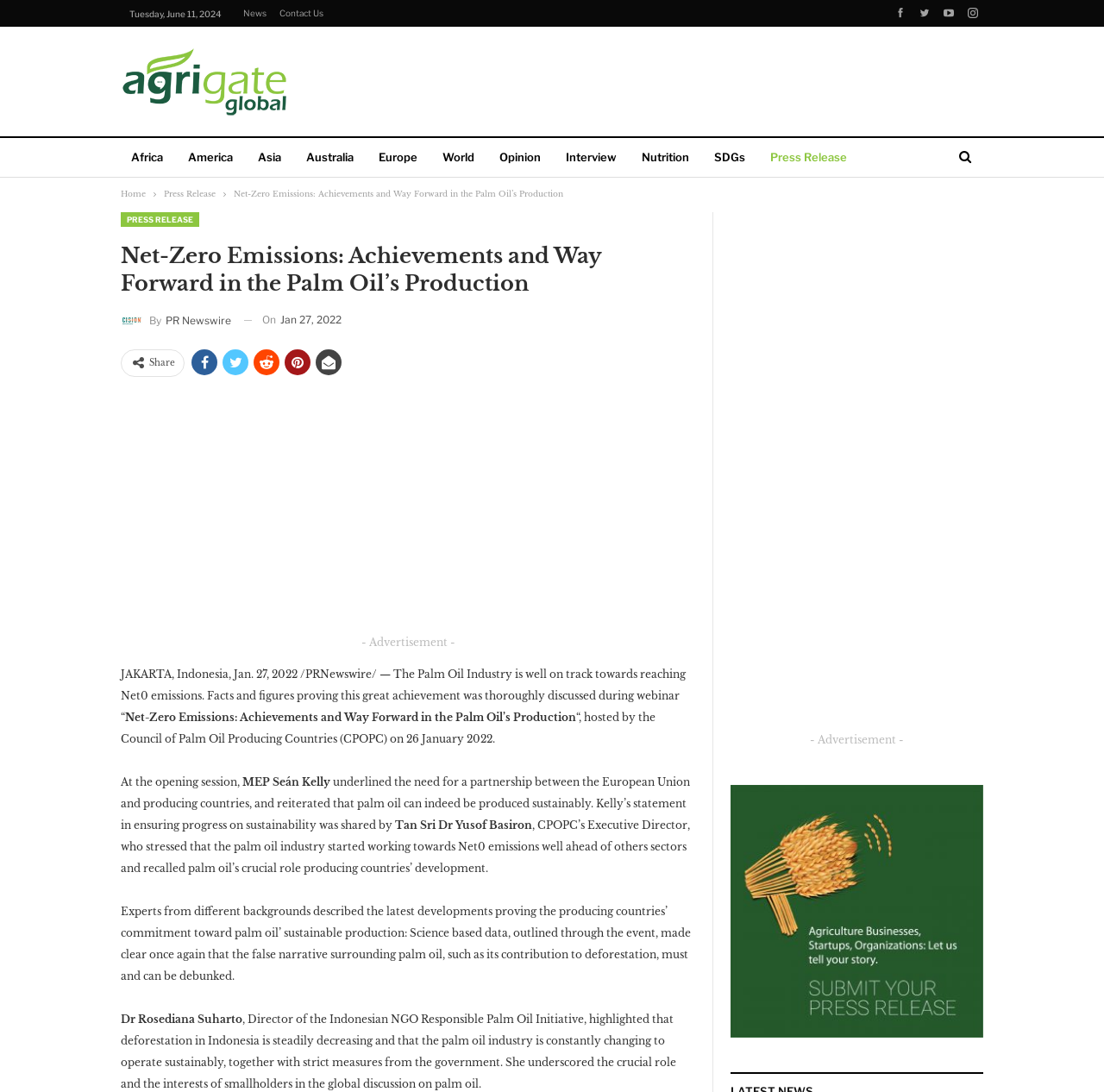Locate the bounding box coordinates of the segment that needs to be clicked to meet this instruction: "Click on the 'Contact Us' link".

[0.253, 0.007, 0.293, 0.017]